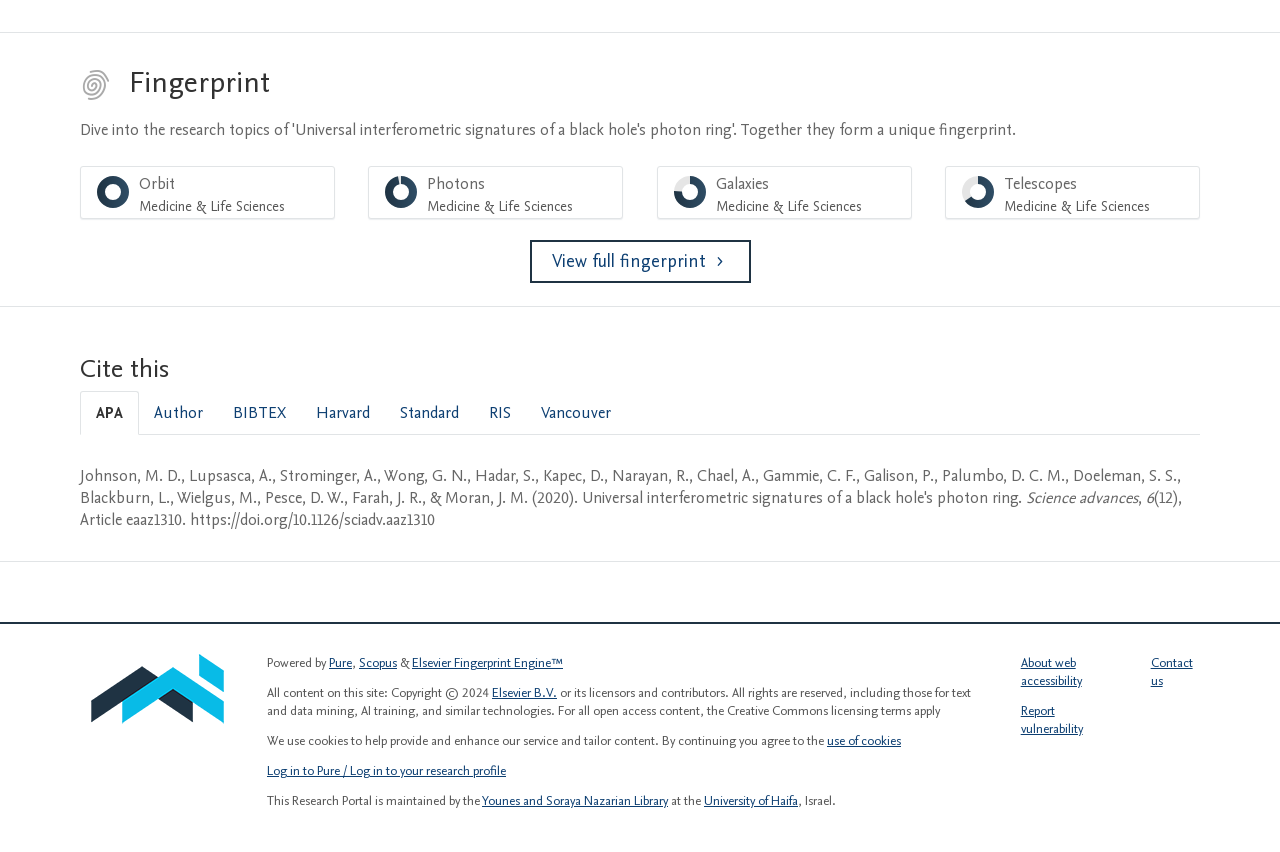Please indicate the bounding box coordinates for the clickable area to complete the following task: "Contact us". The coordinates should be specified as four float numbers between 0 and 1, i.e., [left, top, right, bottom].

[0.899, 0.768, 0.932, 0.81]